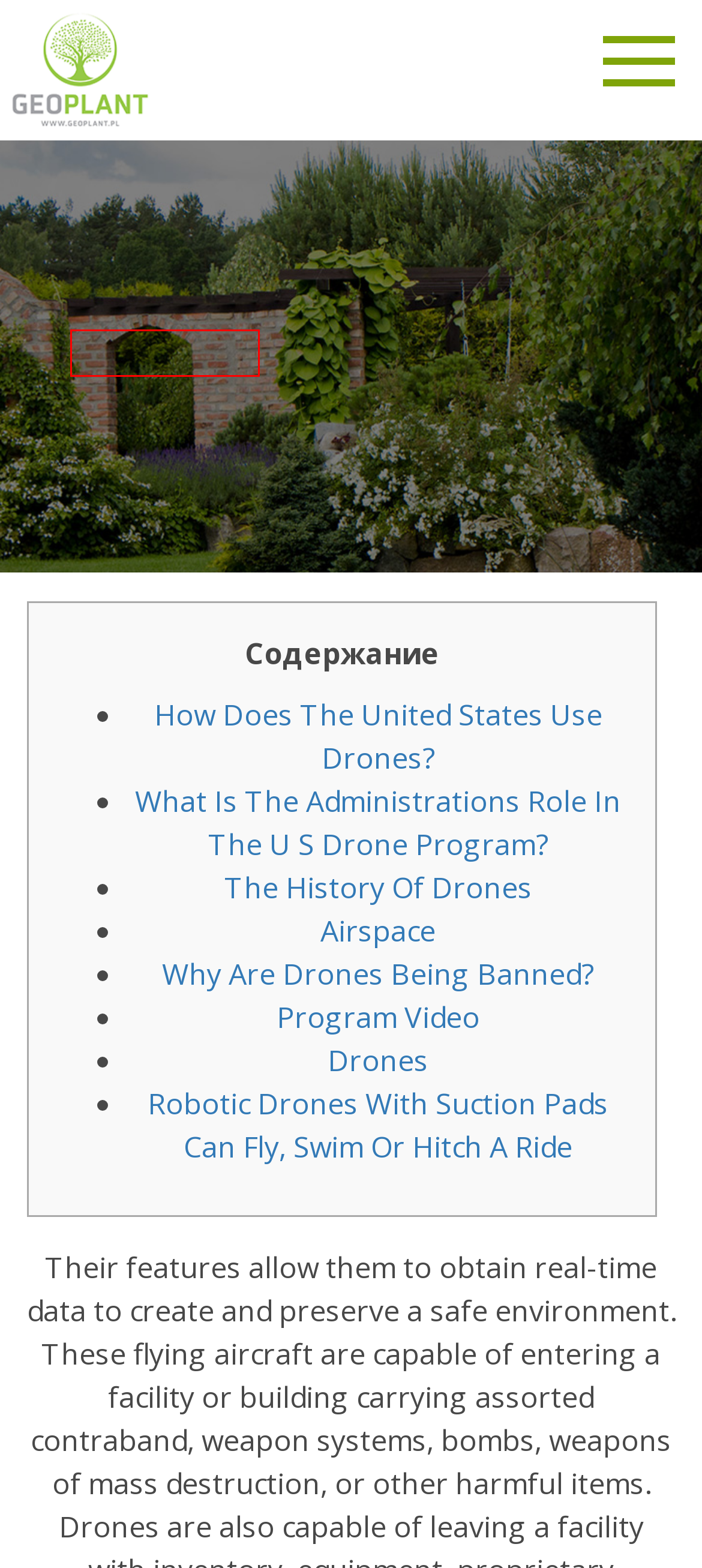You are given a screenshot of a webpage with a red bounding box around an element. Choose the most fitting webpage description for the page that appears after clicking the element within the red bounding box. Here are the candidates:
A. Kontakt — Geoplant
B. Projektowanie i zakładanie ogrodów — Geoplant
C. Aranżacje kwiatowe i roślinne — Geoplant
D. Geoplant
E. Zabezpieczenia przeciwerozyjne — Geoplant
F. Realizacje — Geoplant
G. Referencje — Geoplant
H. Publikacje — Geoplant

F